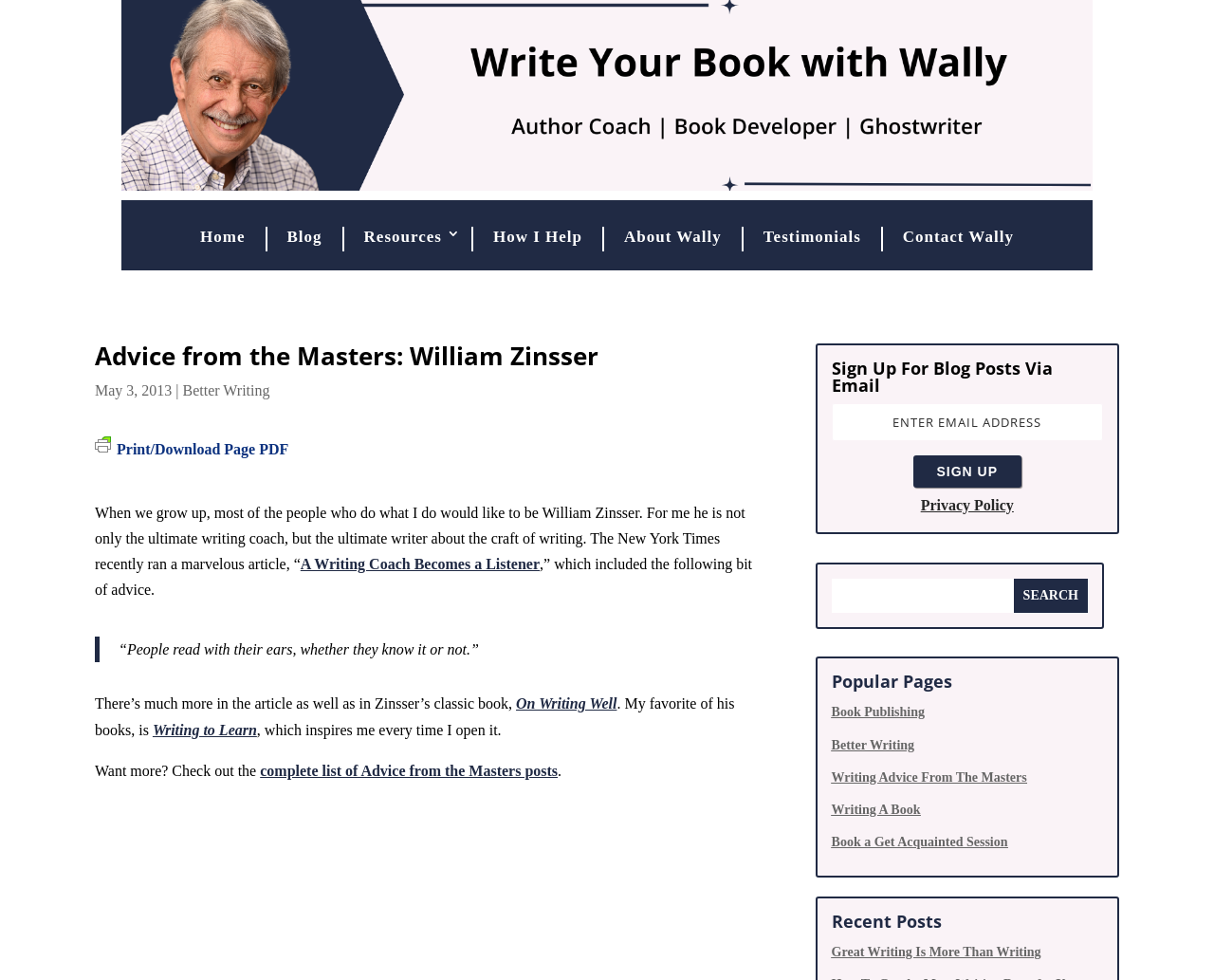What is the title of the article?
Please provide a single word or phrase based on the screenshot.

Advice from the Masters: William Zinsser